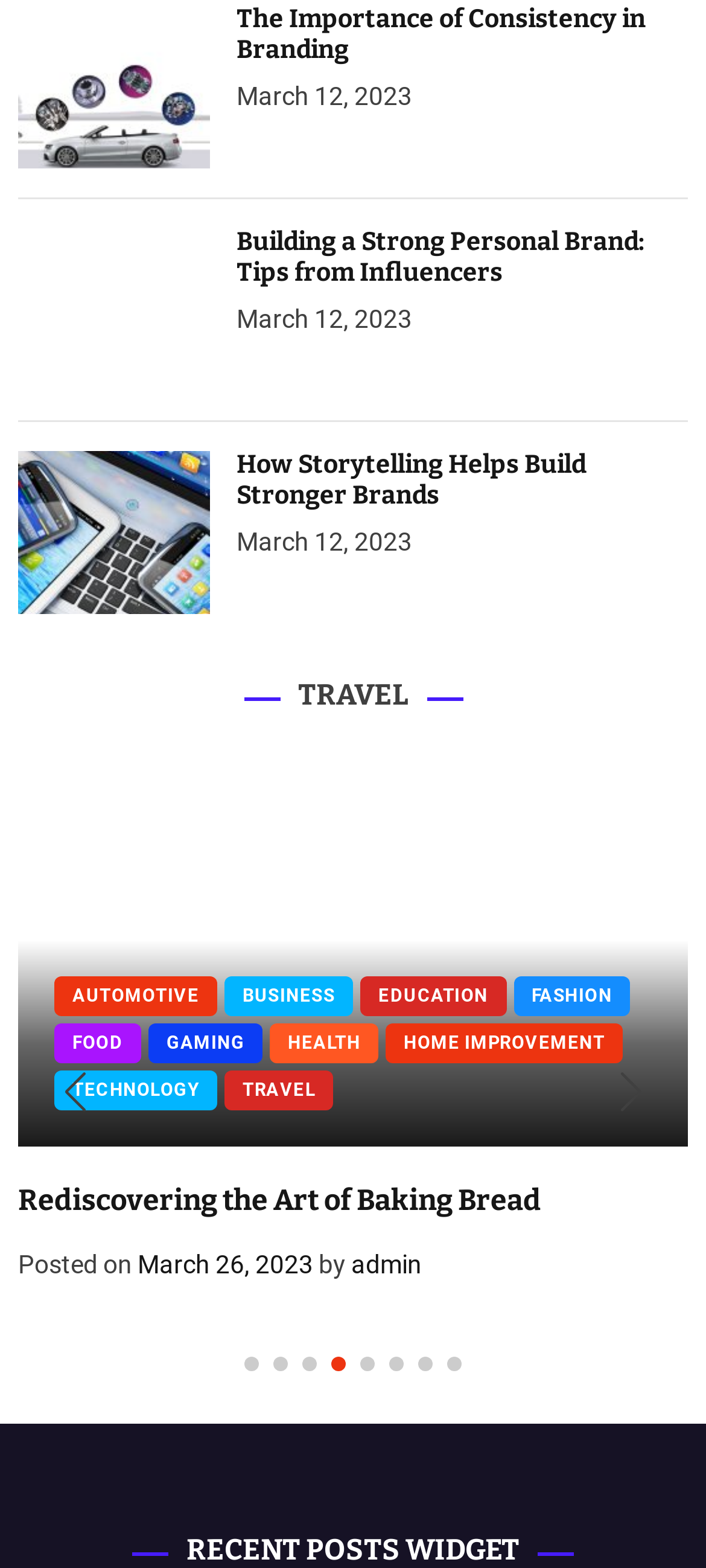Predict the bounding box of the UI element that fits this description: "Buying Art".

None